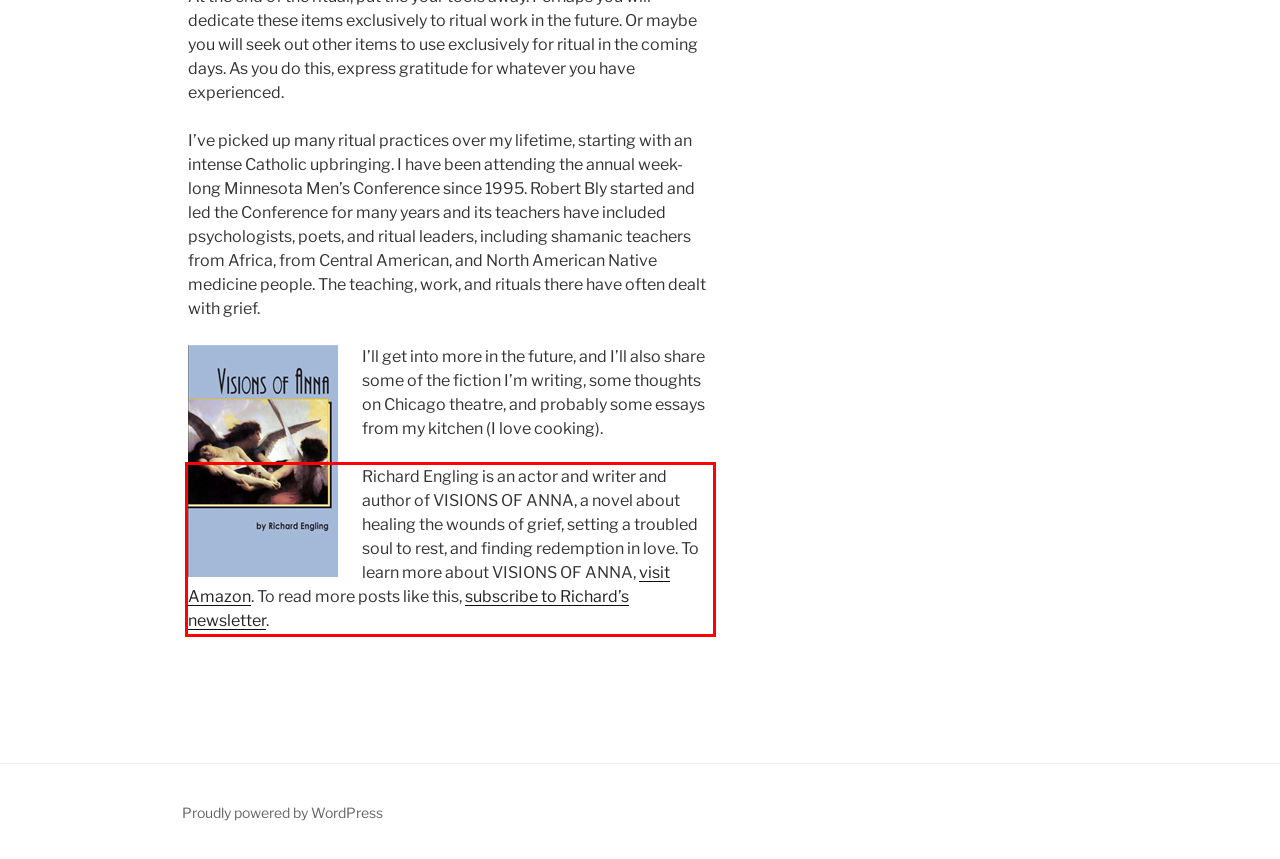Please identify the text within the red rectangular bounding box in the provided webpage screenshot.

Richard Engling is an actor and writer and author of VISIONS OF ANNA, a novel about healing the wounds of grief, setting a troubled soul to rest, and finding redemption in love. To learn more about VISIONS OF ANNA, visit Amazon. To read more posts like this, subscribe to Richard’s newsletter.